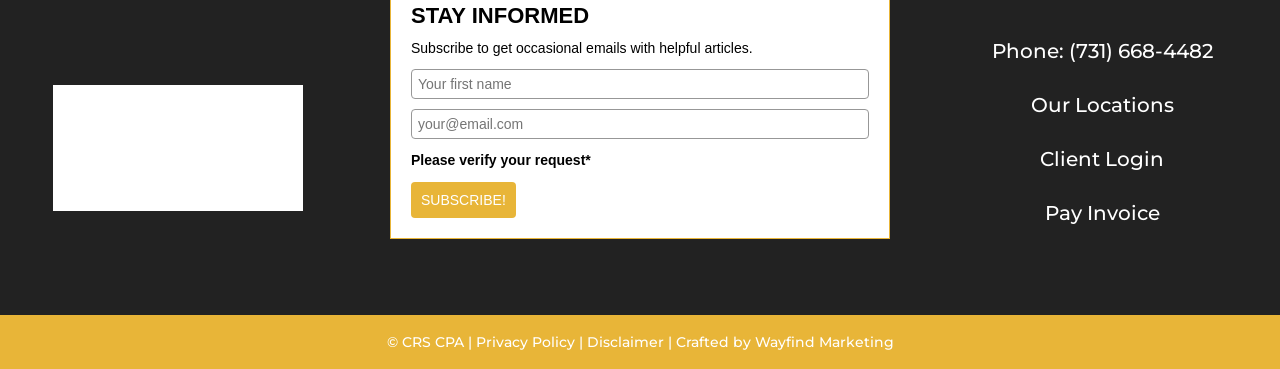Please find the bounding box coordinates of the section that needs to be clicked to achieve this instruction: "Subscribe to get occasional emails".

[0.321, 0.492, 0.403, 0.59]